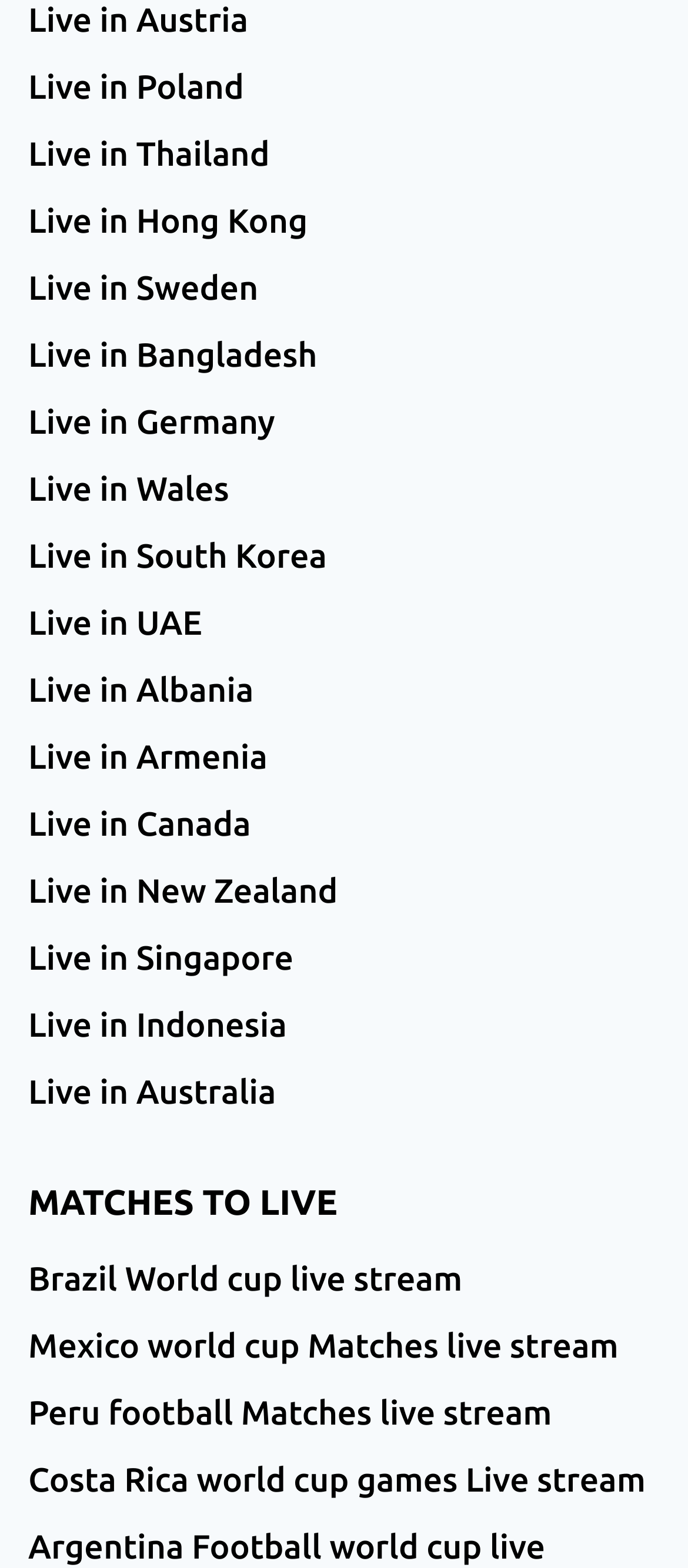Identify the bounding box coordinates of the clickable region necessary to fulfill the following instruction: "Click on Live in Poland". The bounding box coordinates should be four float numbers between 0 and 1, i.e., [left, top, right, bottom].

[0.041, 0.034, 0.959, 0.077]